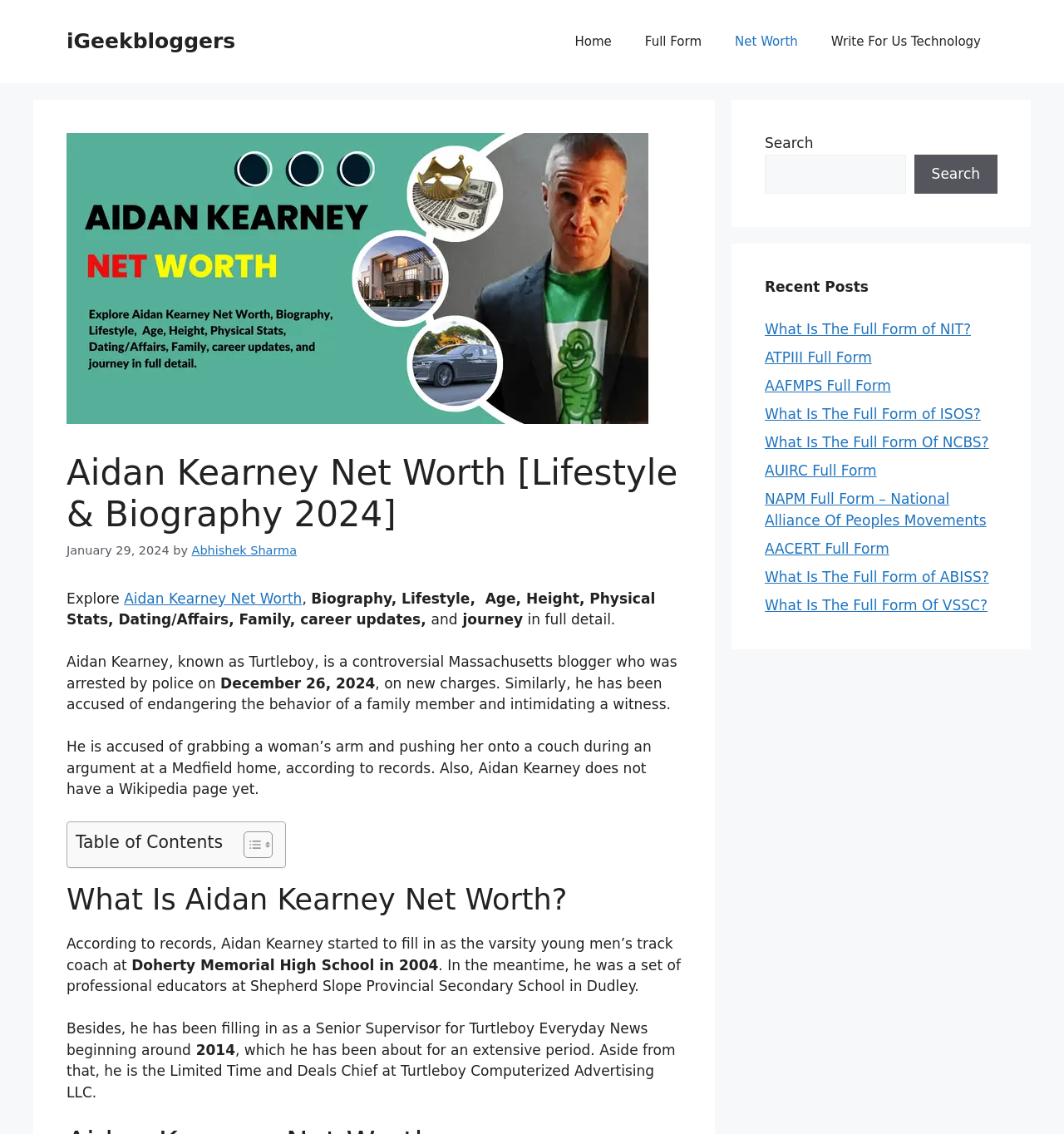What is the name of the school where Aidan Kearney worked as a track coach?
Please answer the question as detailed as possible.

The article mentions that Aidan Kearney started as the varsity young men's track coach at Doherty Memorial High School in 2004.